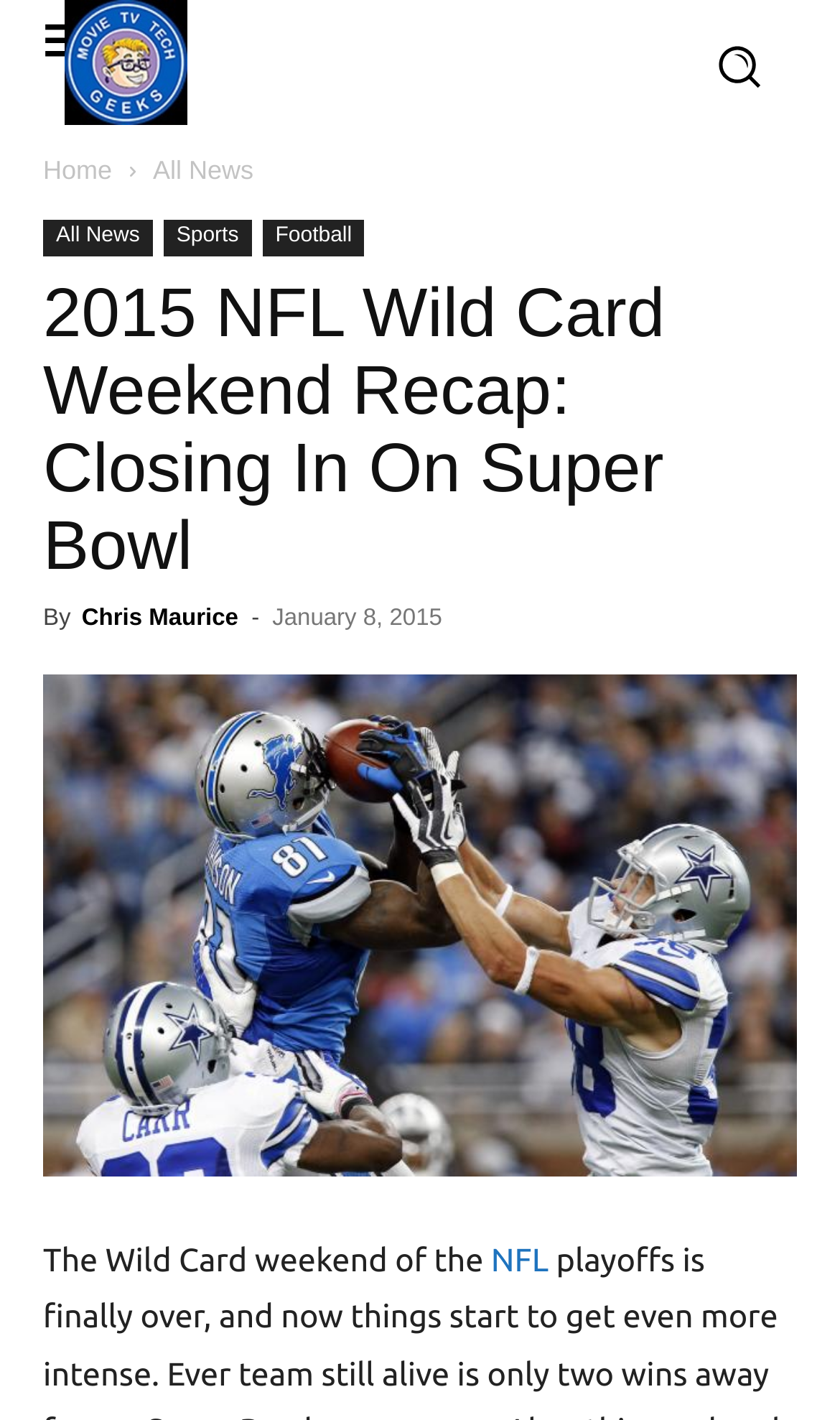Please determine the bounding box coordinates for the element that should be clicked to follow these instructions: "Read the article by Chris Maurice".

[0.097, 0.426, 0.284, 0.445]